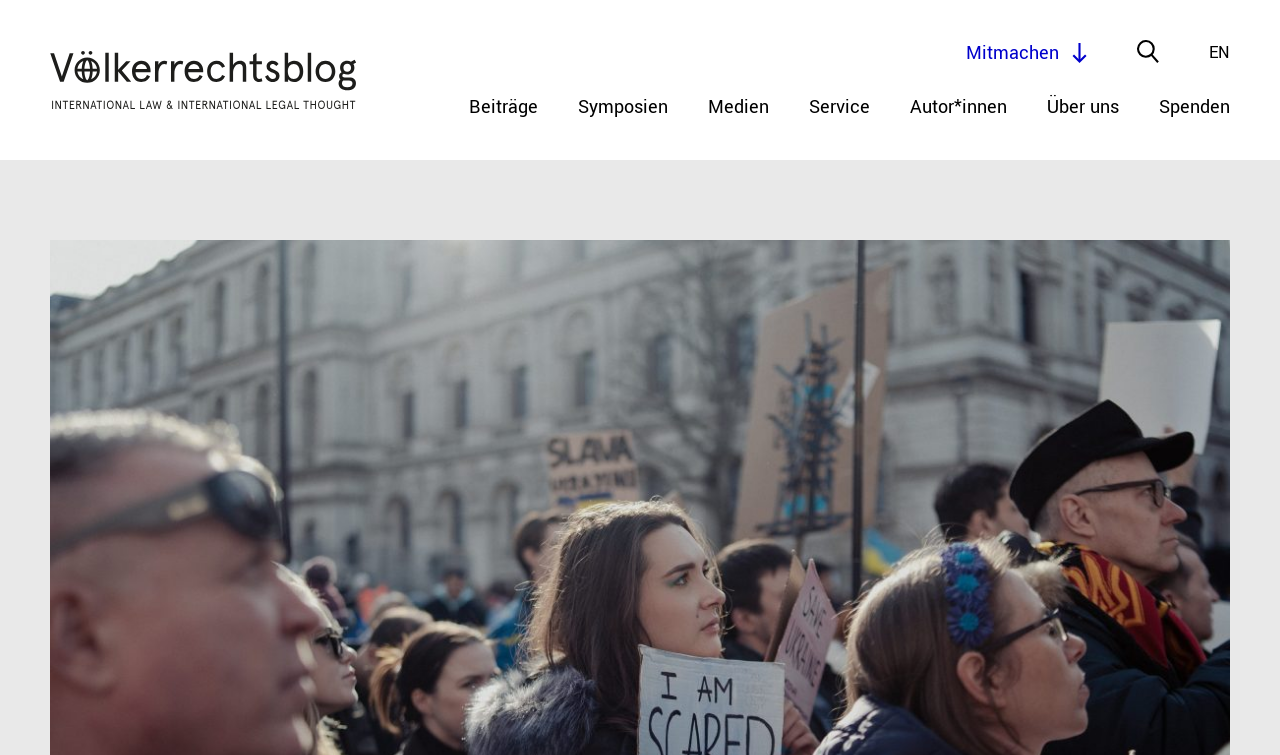What is the text above the language option? From the image, respond with a single word or brief phrase.

Mitmachen